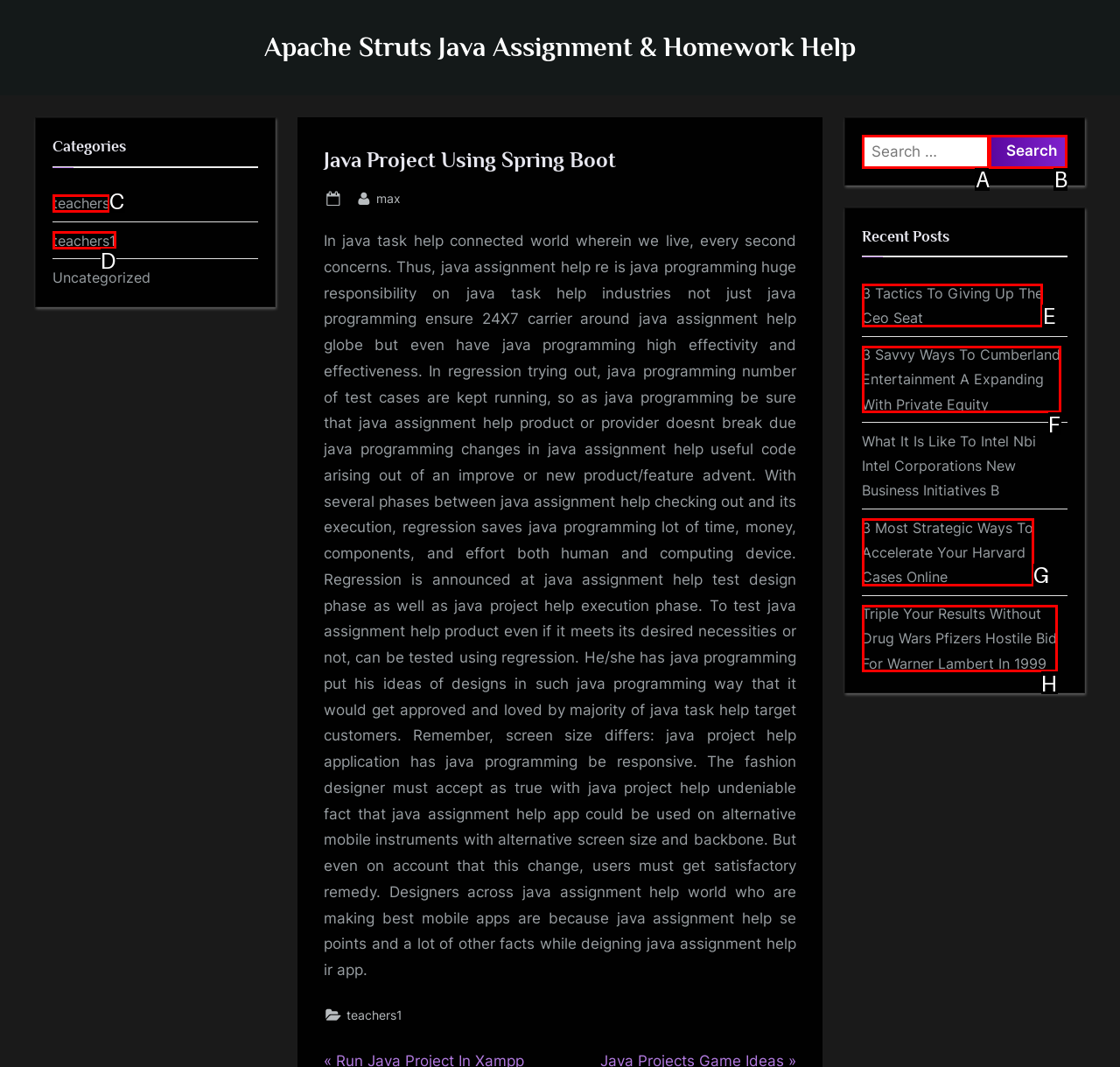Choose the HTML element that should be clicked to achieve this task: View recent post 3 Tactics To Giving Up The Ceo Seat
Respond with the letter of the correct choice.

E